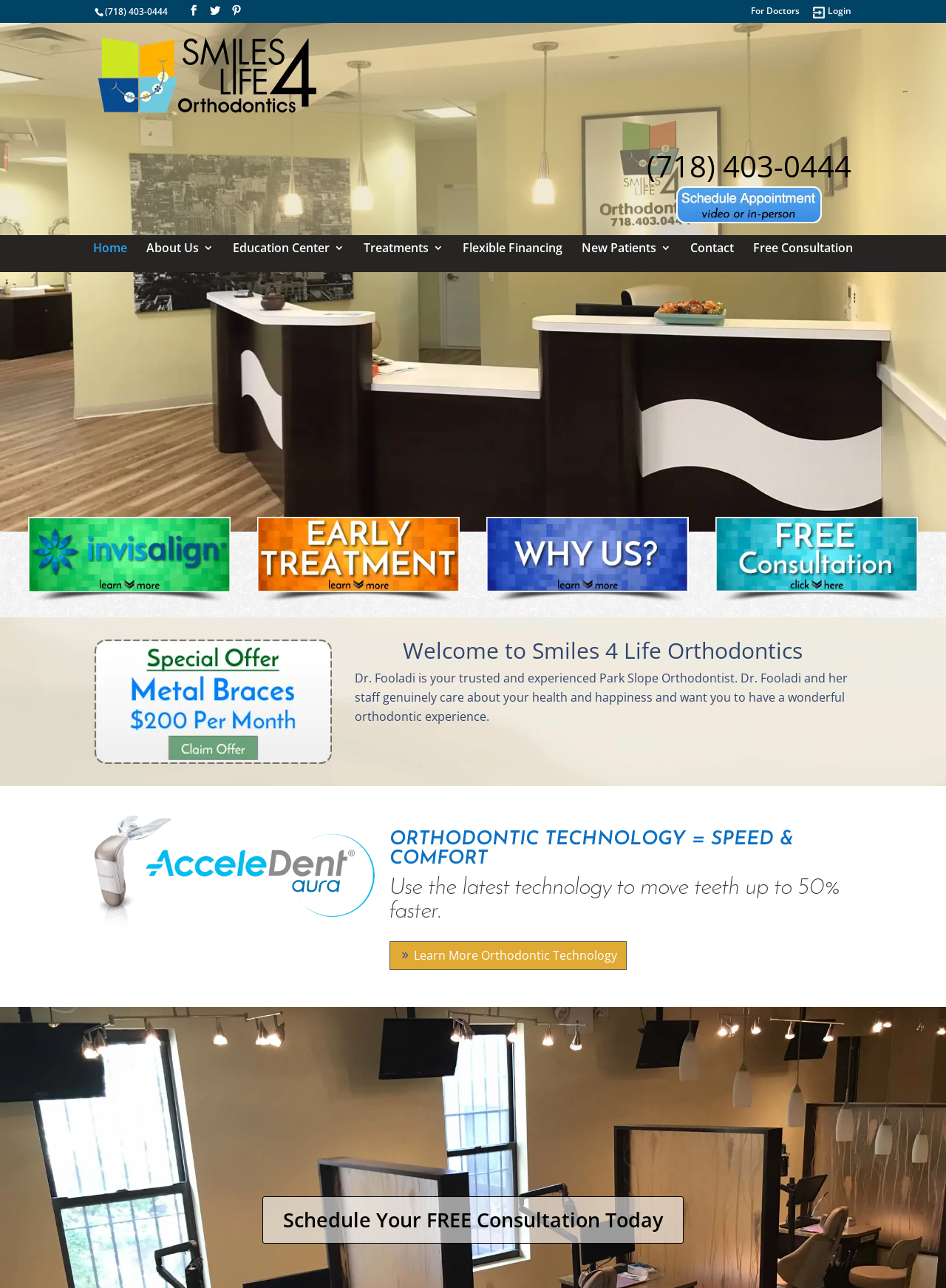Point out the bounding box coordinates of the section to click in order to follow this instruction: "View treatments".

[0.384, 0.106, 0.469, 0.114]